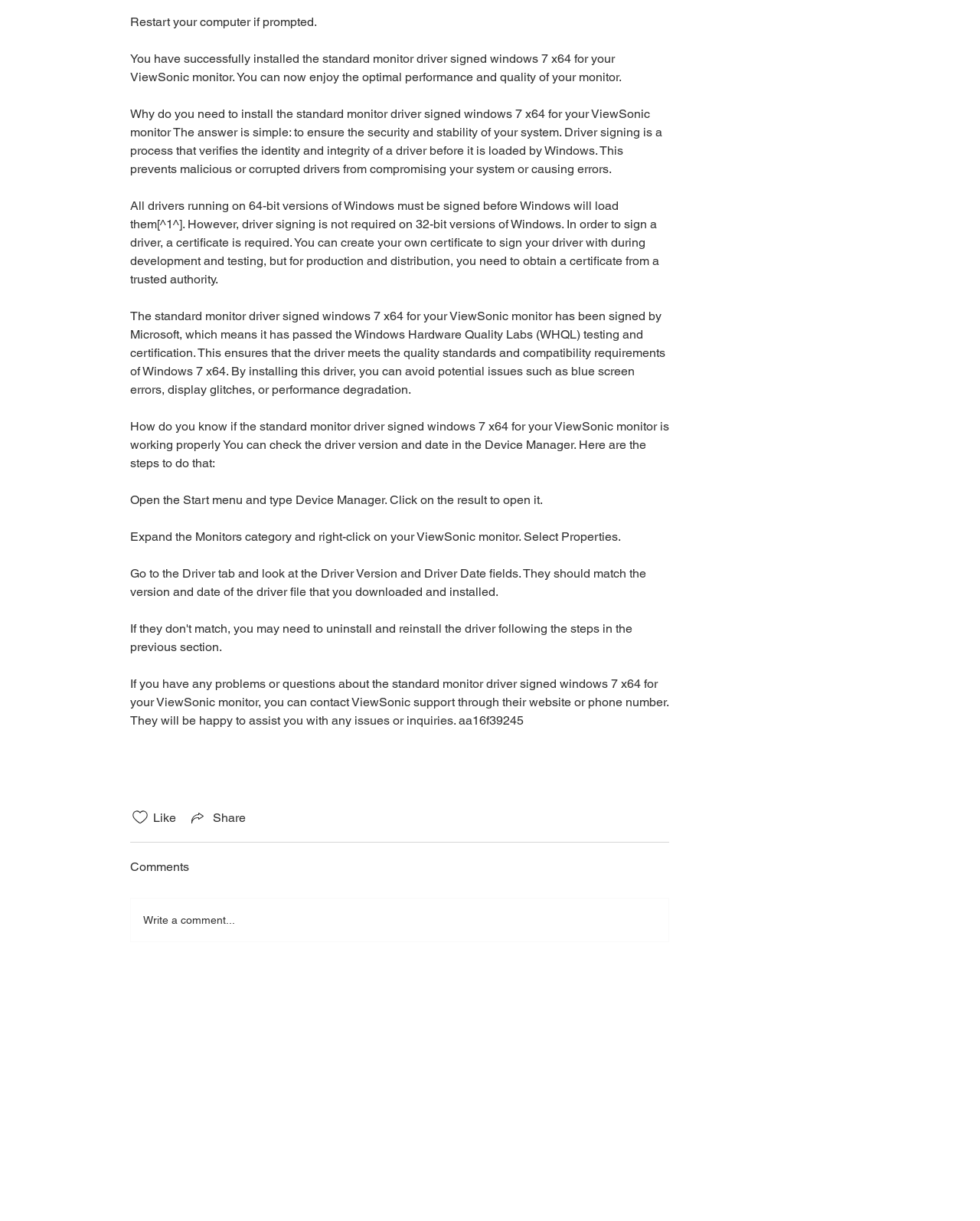Given the element description: "Share", predict the bounding box coordinates of this UI element. The coordinates must be four float numbers between 0 and 1, given as [left, top, right, bottom].

[0.192, 0.662, 0.251, 0.677]